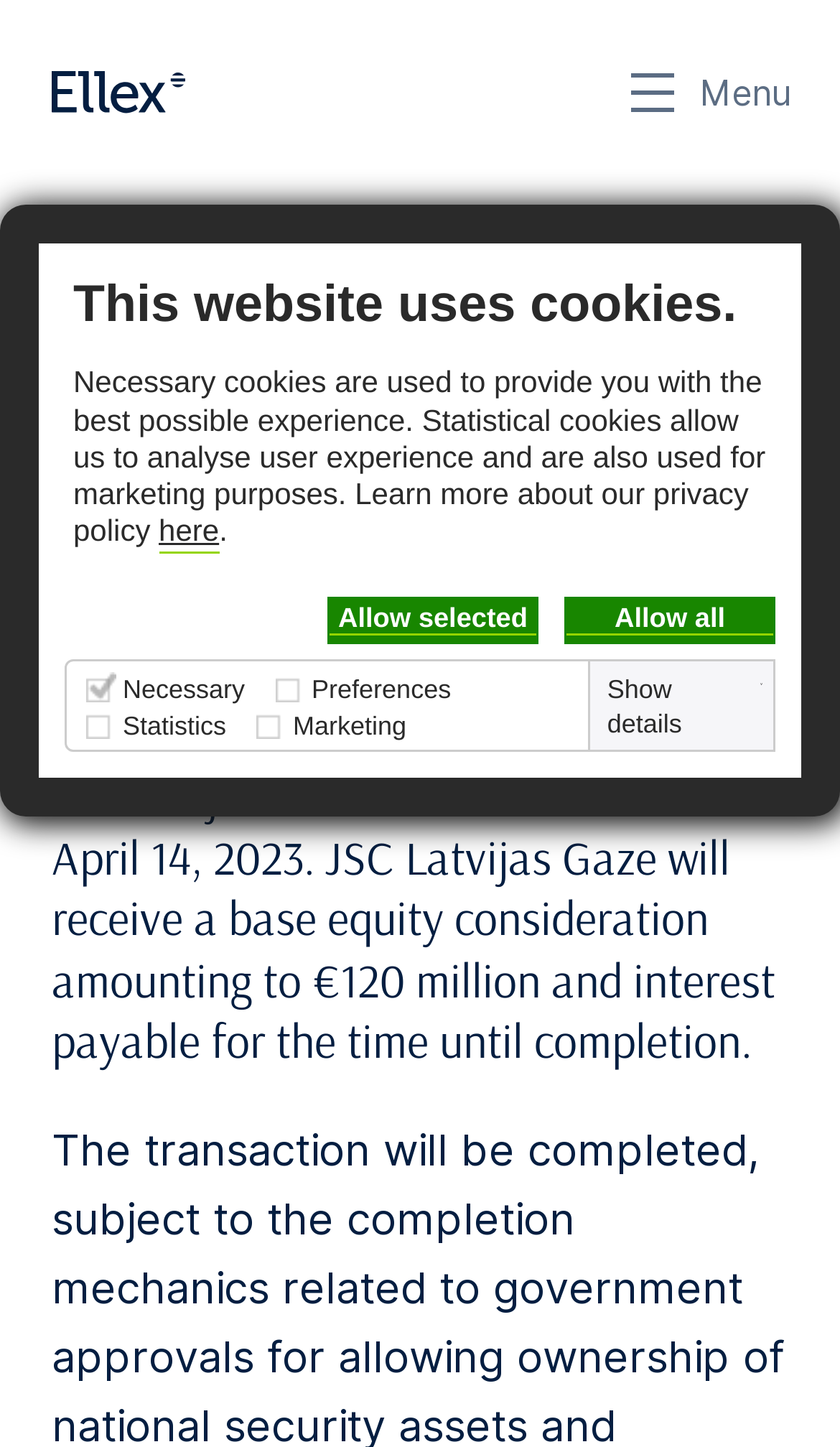Please determine the bounding box coordinates of the element to click in order to execute the following instruction: "Click the Ellex logo link". The coordinates should be four float numbers between 0 and 1, specified as [left, top, right, bottom].

[0.062, 0.049, 0.221, 0.079]